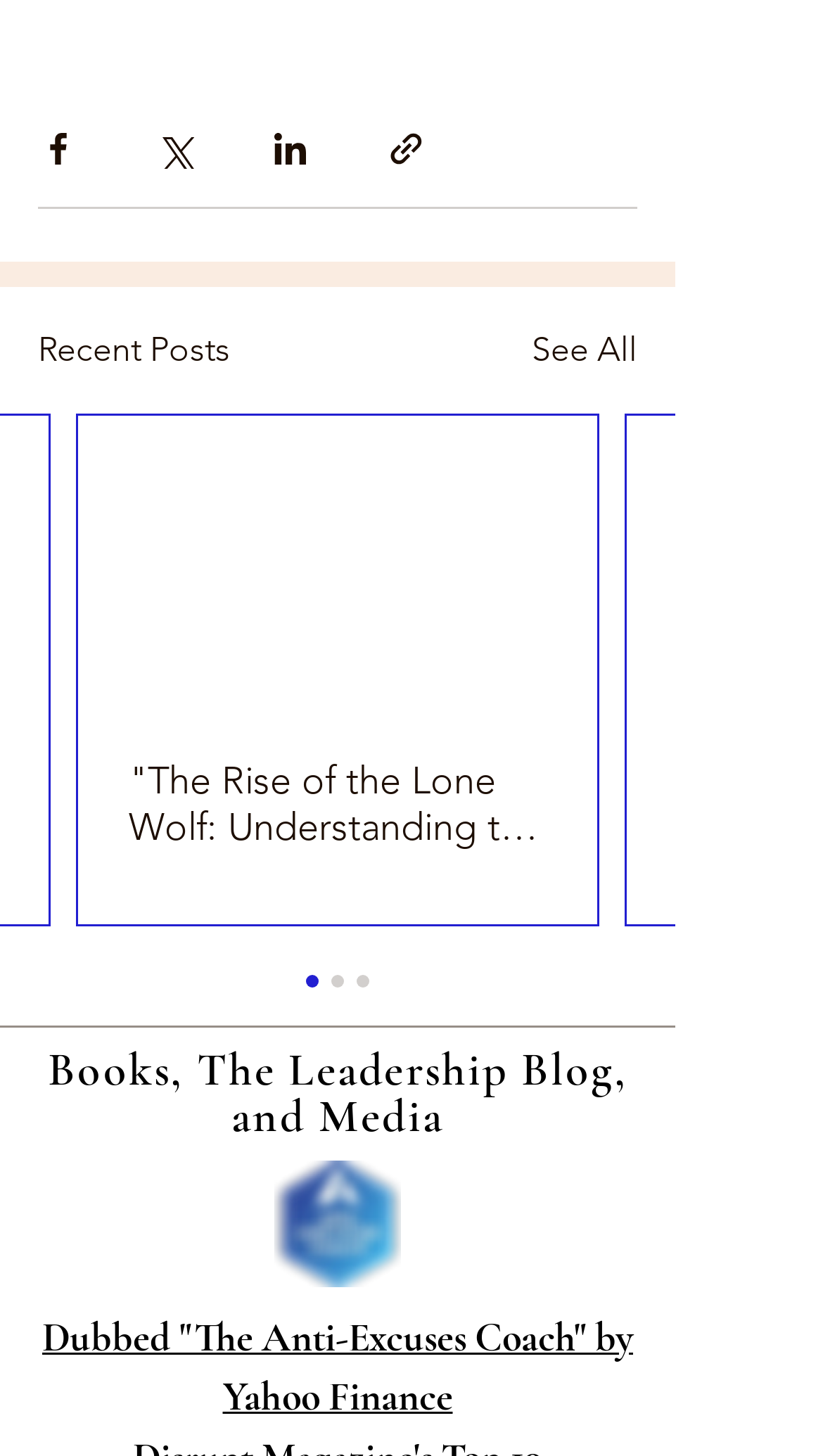How many social media sharing buttons are there?
From the image, provide a succinct answer in one word or a short phrase.

4